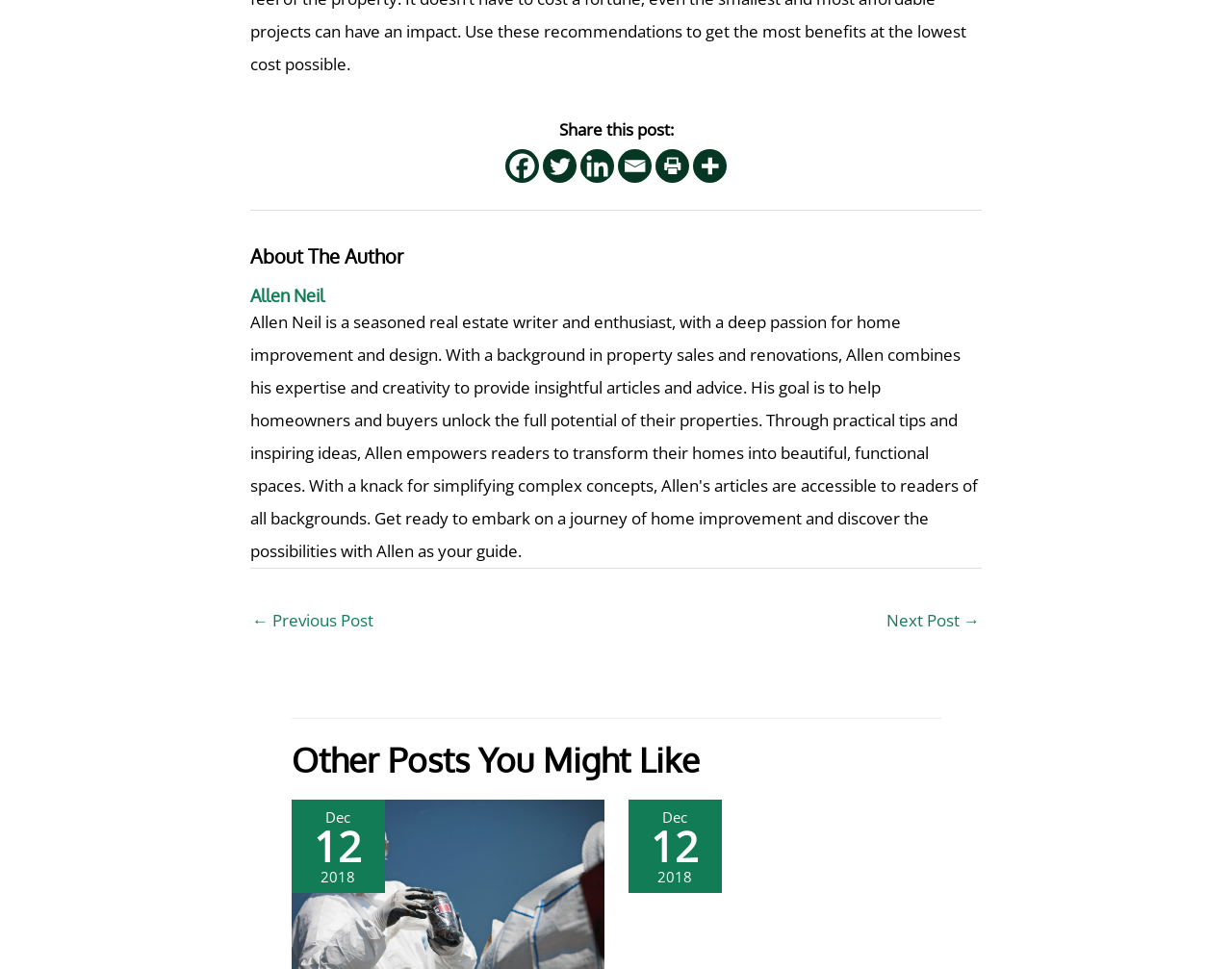Respond to the question with just a single word or phrase: 
What is the purpose of the 'More' link?

To show more sharing options